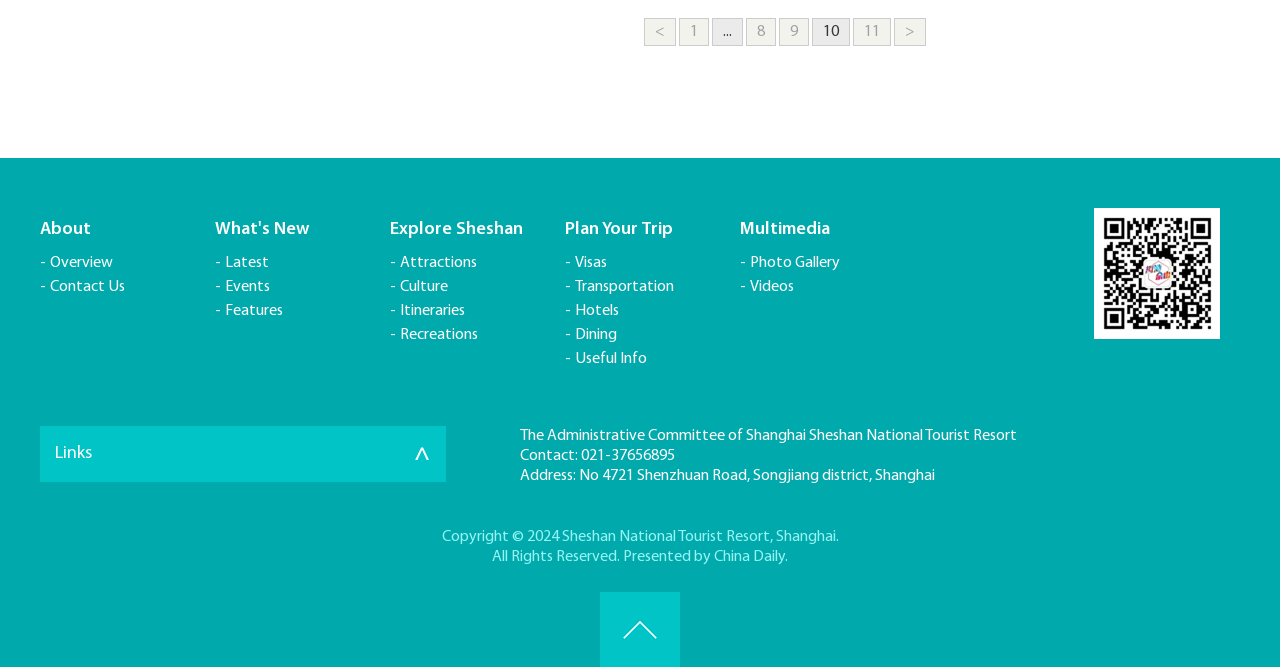Find the bounding box coordinates for the area you need to click to carry out the instruction: "Click on About". The coordinates should be four float numbers between 0 and 1, indicated as [left, top, right, bottom].

[0.031, 0.312, 0.16, 0.377]